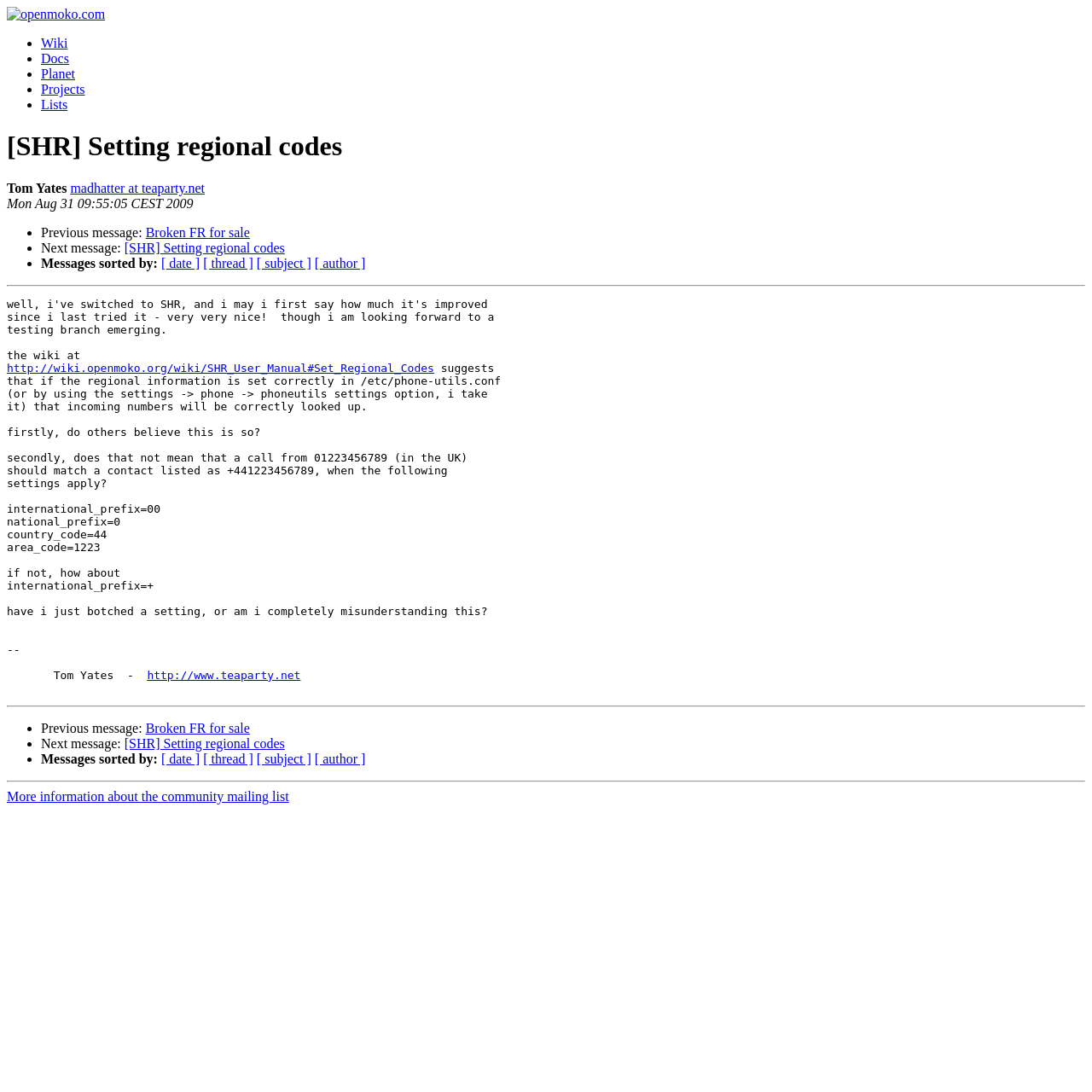Determine the bounding box coordinates of the area to click in order to meet this instruction: "View Tom Yates' homepage".

[0.135, 0.612, 0.275, 0.624]